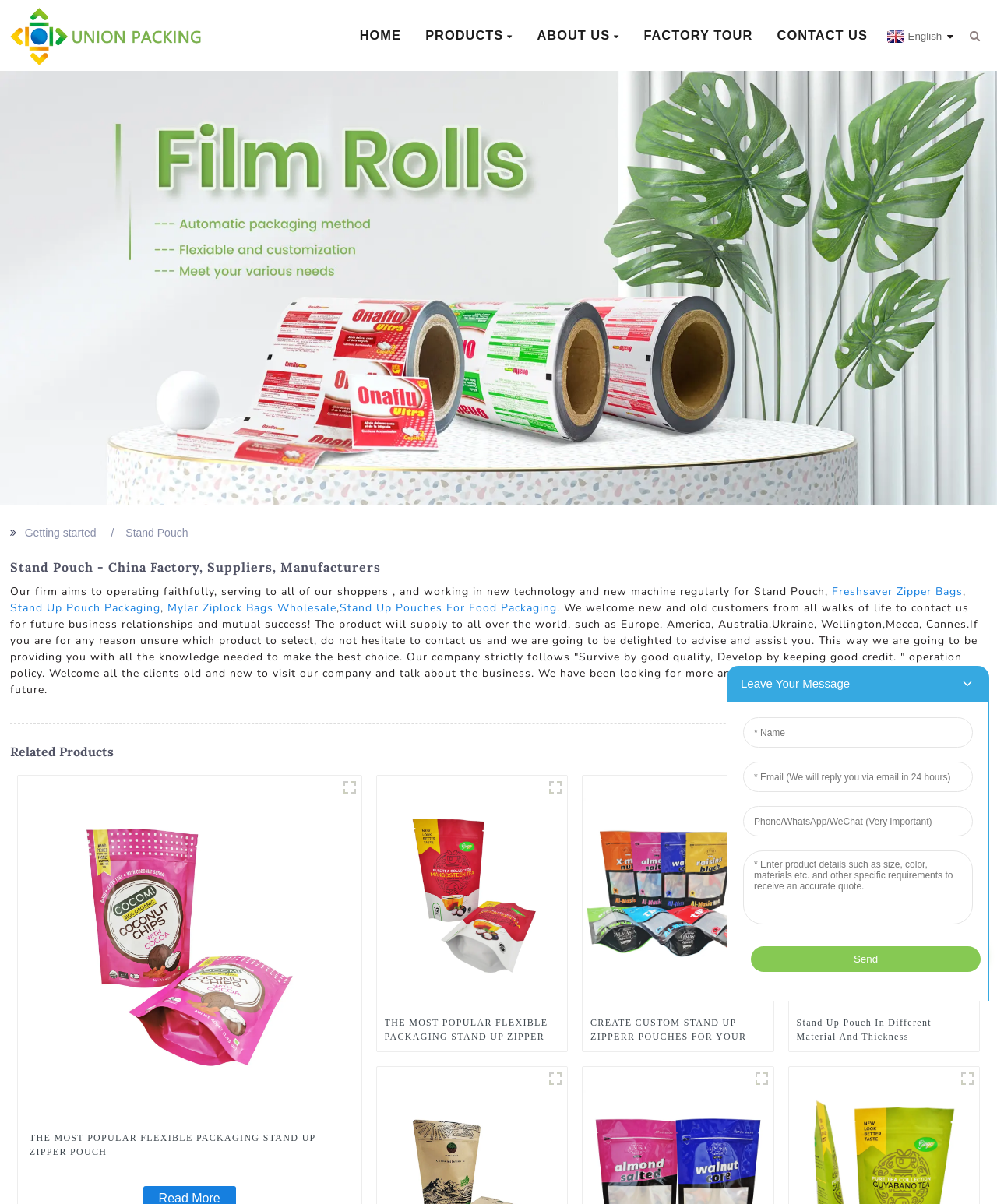Create a detailed summary of all the visual and textual information on the webpage.

This webpage is about a Chinese factory and manufacturer of stand pouches, suppliers, and pricelists. At the top, there is a logo and a navigation menu with links to "HOME", "PRODUCTS", "ABOUT US", "FACTORY TOUR", and "CONTACT US". On the top right, there is a language selection link "English" and a search bar with a magnifying glass icon.

Below the navigation menu, there is a banner image that spans the entire width of the page. Underneath the banner, there is a heading that reads "Stand Pouch - China Factory, Suppliers, Manufacturers". 

To the left of the heading, there is a brief introduction to the company, stating its aim to operate faithfully and serve customers. On the right side, there are links to related products, including "Freshsaver Zipper Bags", "Stand Up Pouch Packaging", "Mylar Ziplock Bags Wholesale", and "Stand Up Pouches For Food Packaging".

Below the introduction, there is a section with a heading "Related Products". This section features three columns of product images with links to "THE MOST POPULAR FLEXIBLE PACKAGING STAND UP ZIPPER POUCH", "CREATE CUSTOM STAND UP ZIPPERR POUCHES FOR YOUR PRODUCT", and "Stand Up Pouch In Different Material And Thickness". Each product image has a caption and a link to the product.

At the bottom of the page, there is an iframe and a "Top" button that allows users to scroll back to the top of the page.